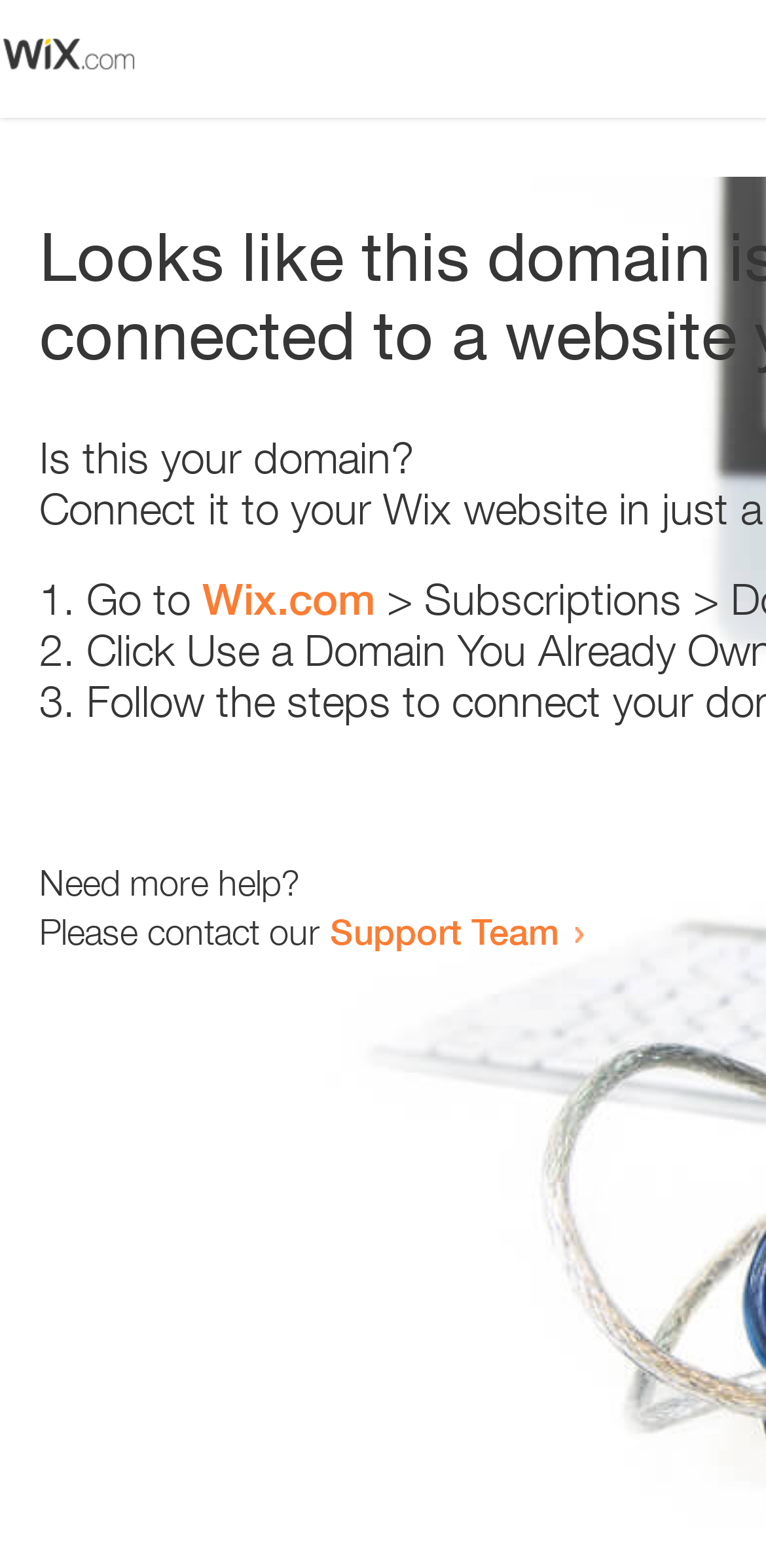Please examine the image and provide a detailed answer to the question: What is the domain being referred to?

The webpage contains a link 'Wix.com' which suggests that the domain being referred to is Wix.com. This can be inferred from the context of the sentence 'Go to Wix.com'.